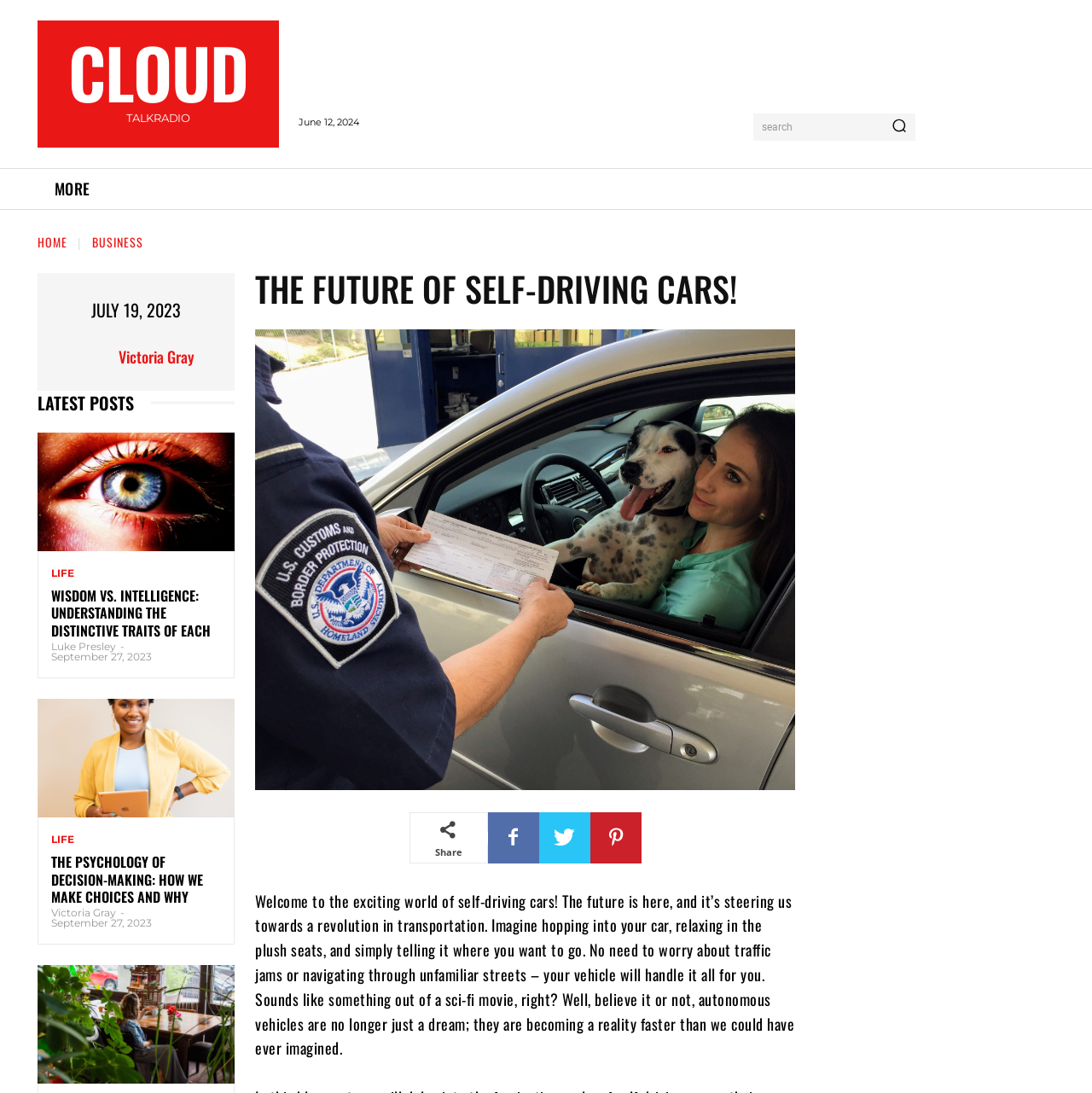Look at the image and answer the question in detail:
What is the main topic of the webpage?

I found the heading 'THE FUTURE OF SELF-DRIVING CARS!' on the webpage, and then I read the introductory text which describes the concept of self-driving cars, so I concluded that the main topic of the webpage is self-driving cars.